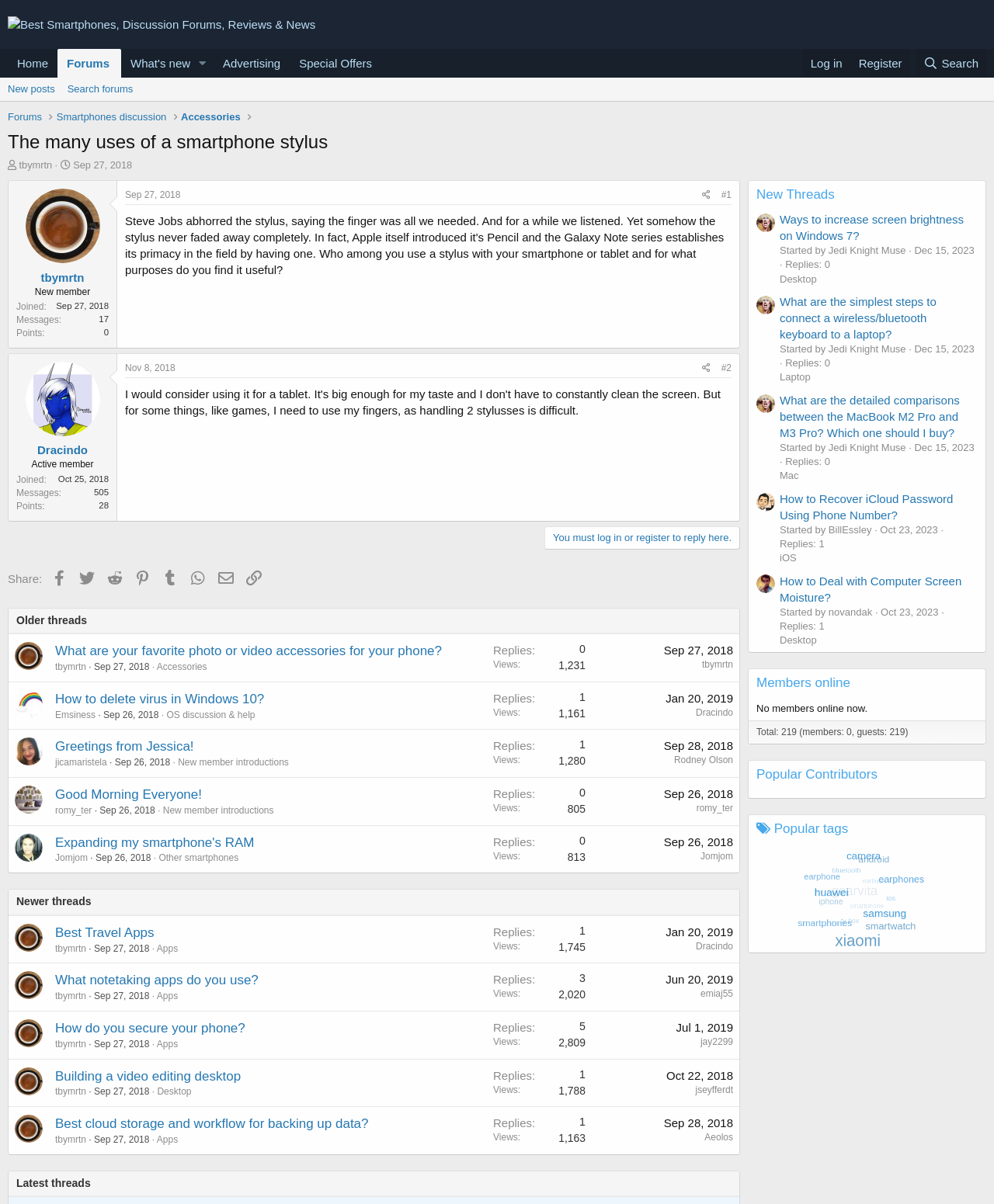Please locate and generate the primary heading on this webpage.

The many uses of a smartphone stylus